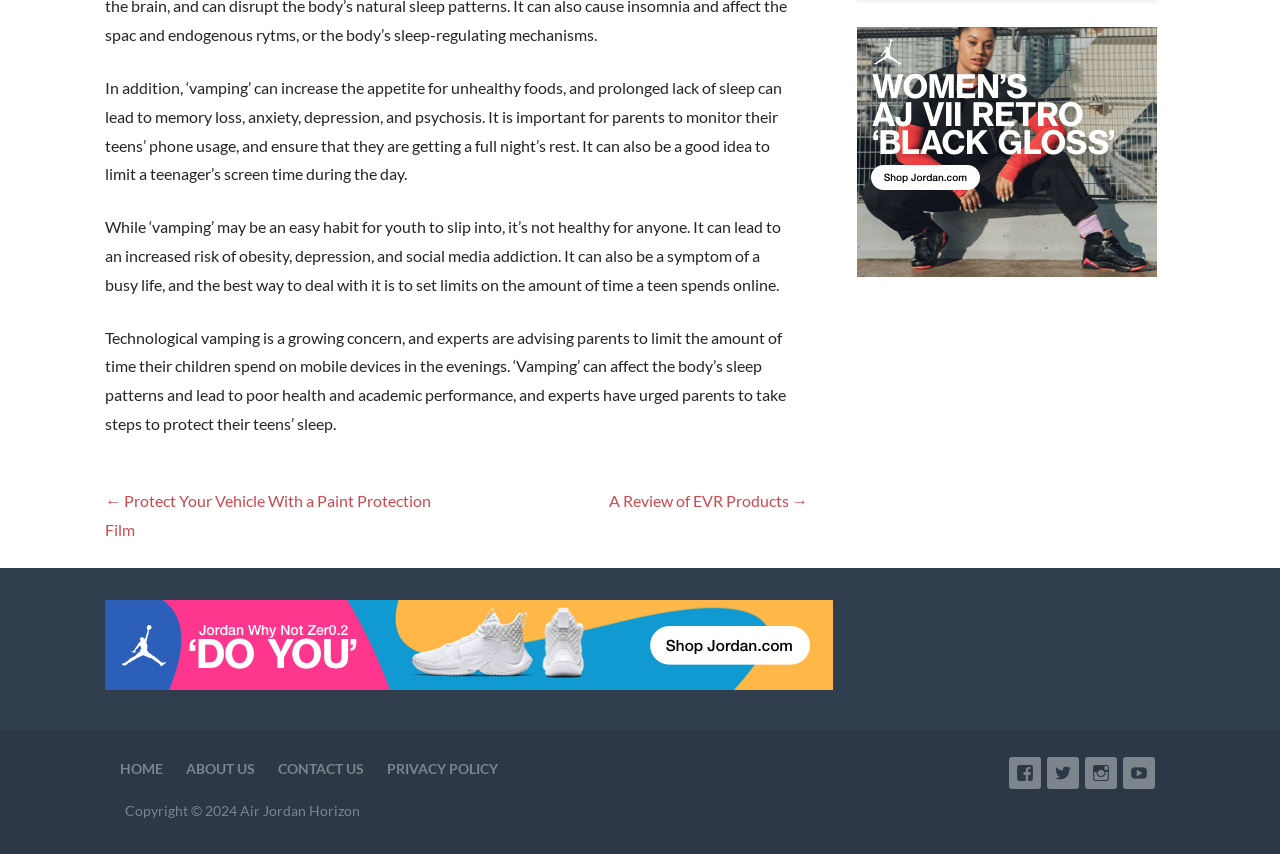Please find the bounding box for the UI element described by: "Contact Us".

[0.217, 0.889, 0.284, 0.909]